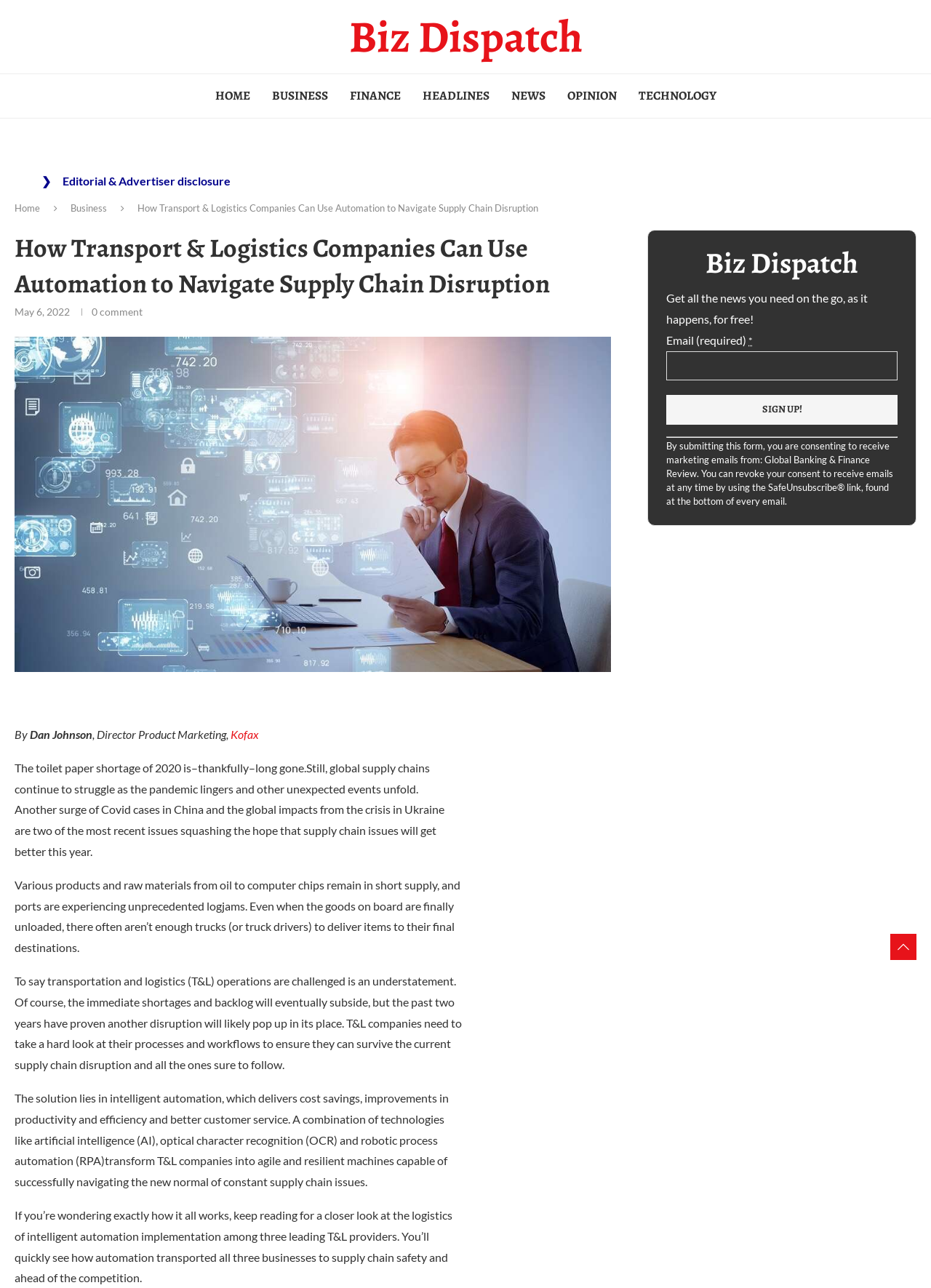Please provide a brief answer to the question using only one word or phrase: 
What is the name of the author of the article?

Dan Johnson